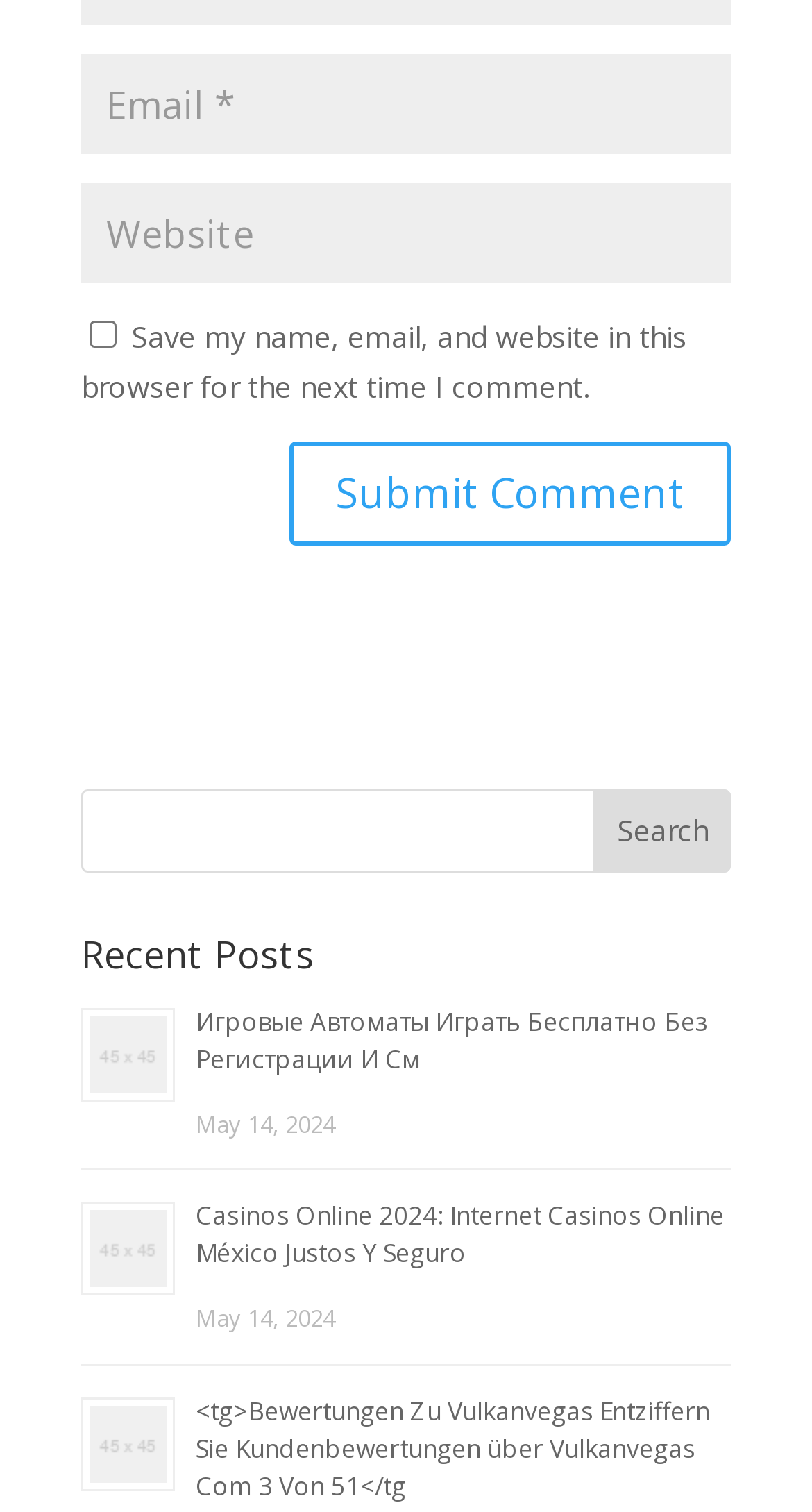What is the purpose of the first textbox?
Please give a well-detailed answer to the question.

The first textbox has a label 'Email *' and is required, indicating that it is used to input the user's email address.